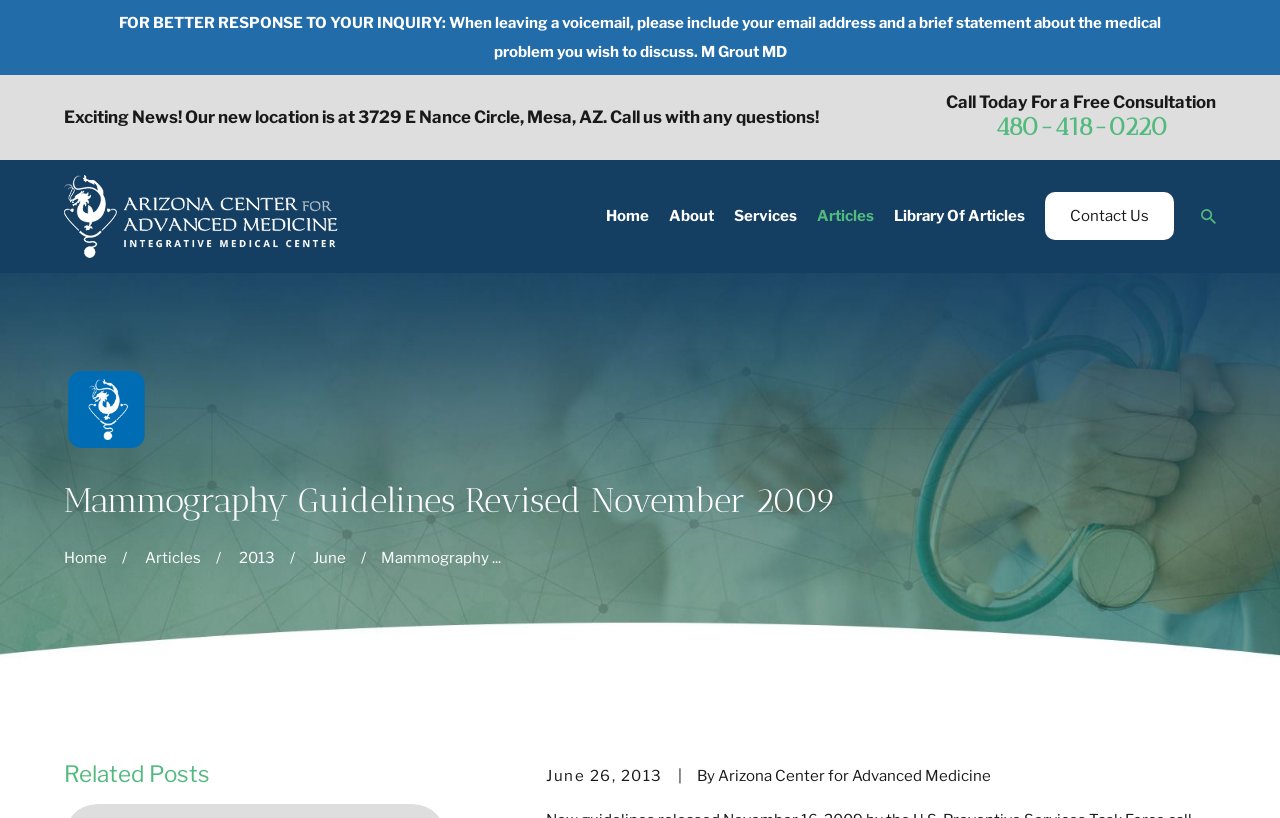Please give a one-word or short phrase response to the following question: 
What is the topic of the article?

Mammography Guidelines